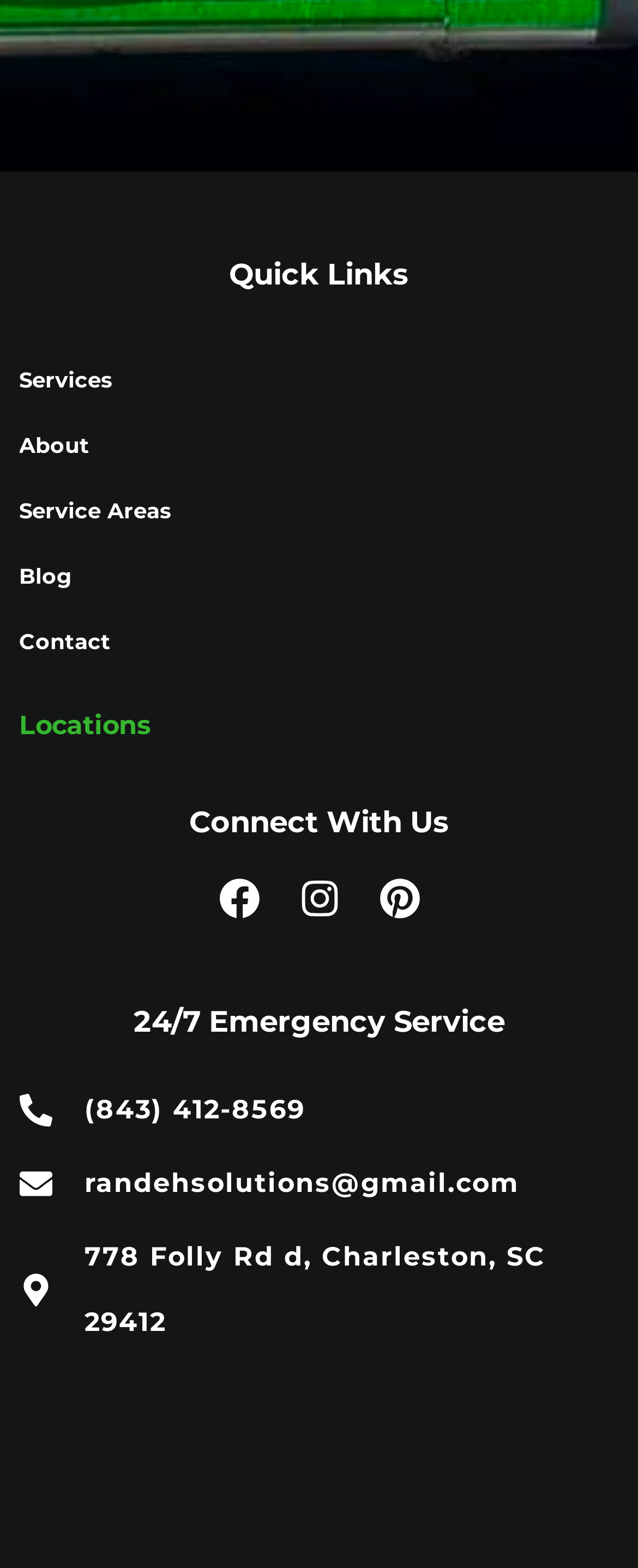Is R&E Home Solutions a BBB Accredited Business?
Respond to the question with a single word or phrase according to the image.

Yes